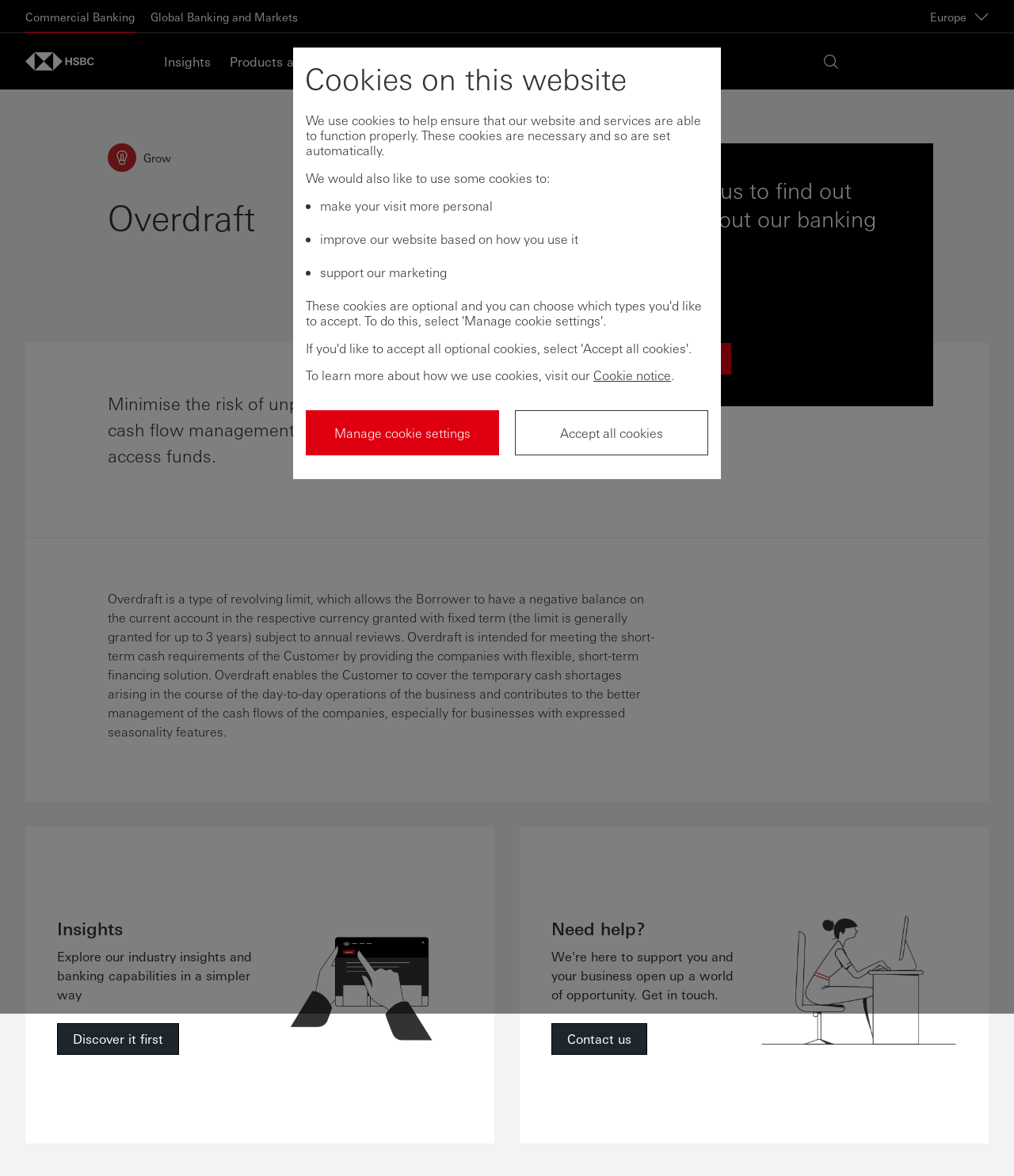Respond to the question below with a single word or phrase: What is the section 'Insights' about?

Industry insights and banking capabilities